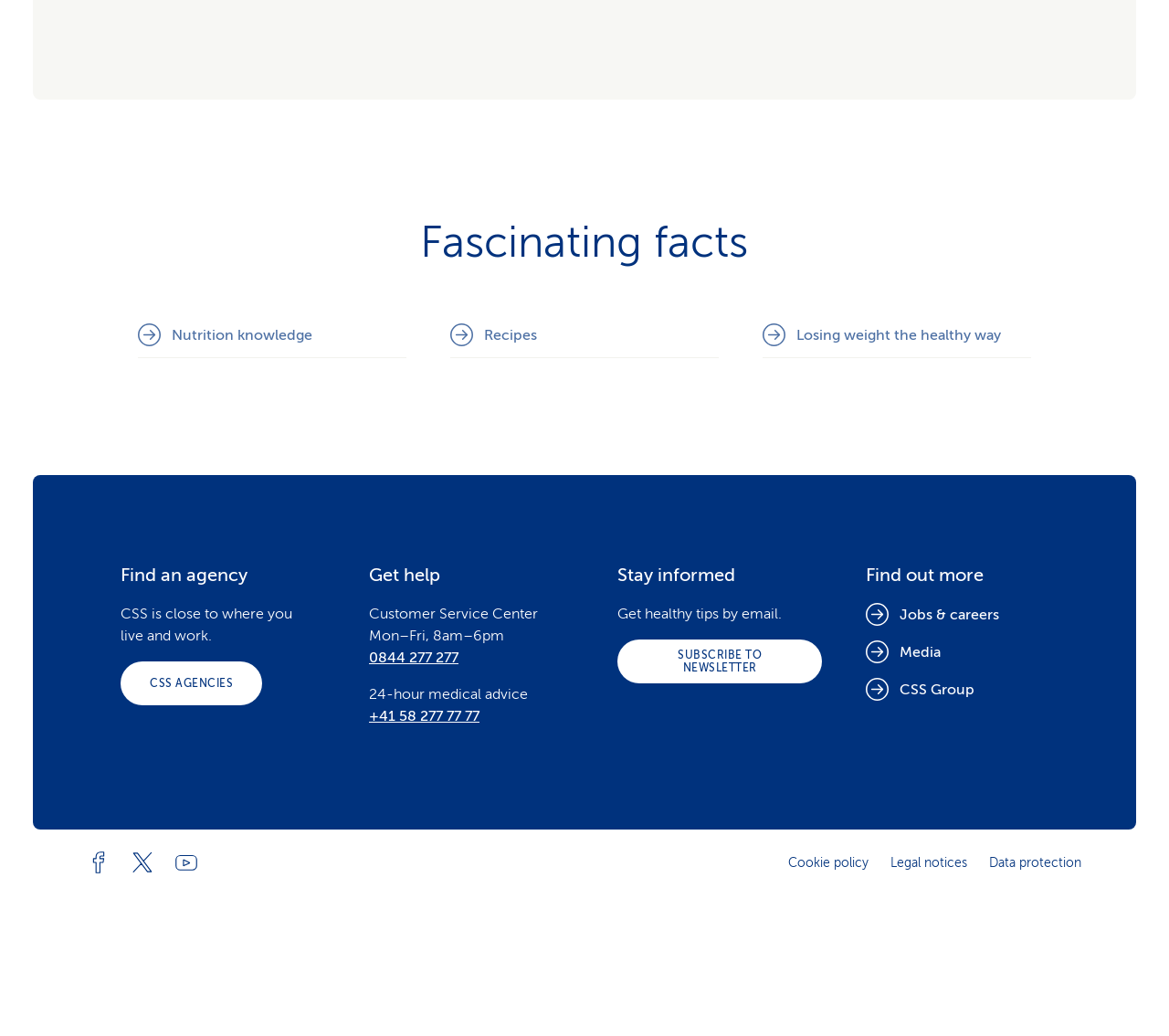Predict the bounding box of the UI element that fits this description: "Losing weight the healthy way".

[0.652, 0.302, 0.882, 0.345]